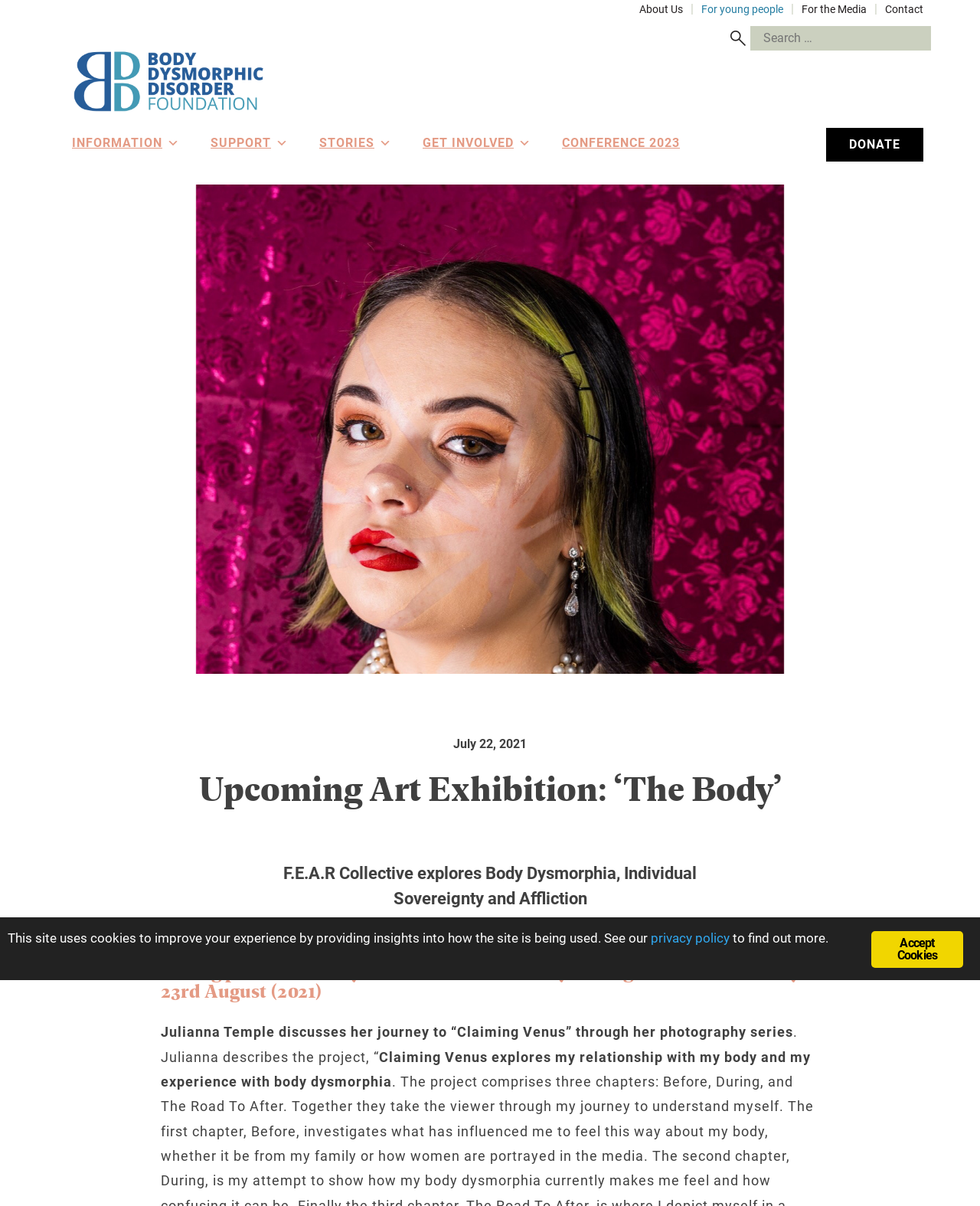What is the duration of the art exhibition?
Based on the image, answer the question with as much detail as possible.

According to the webpage, the art exhibition is taking place from 29th July to 23rd August in 2021, which is mentioned in the description of the exhibition.